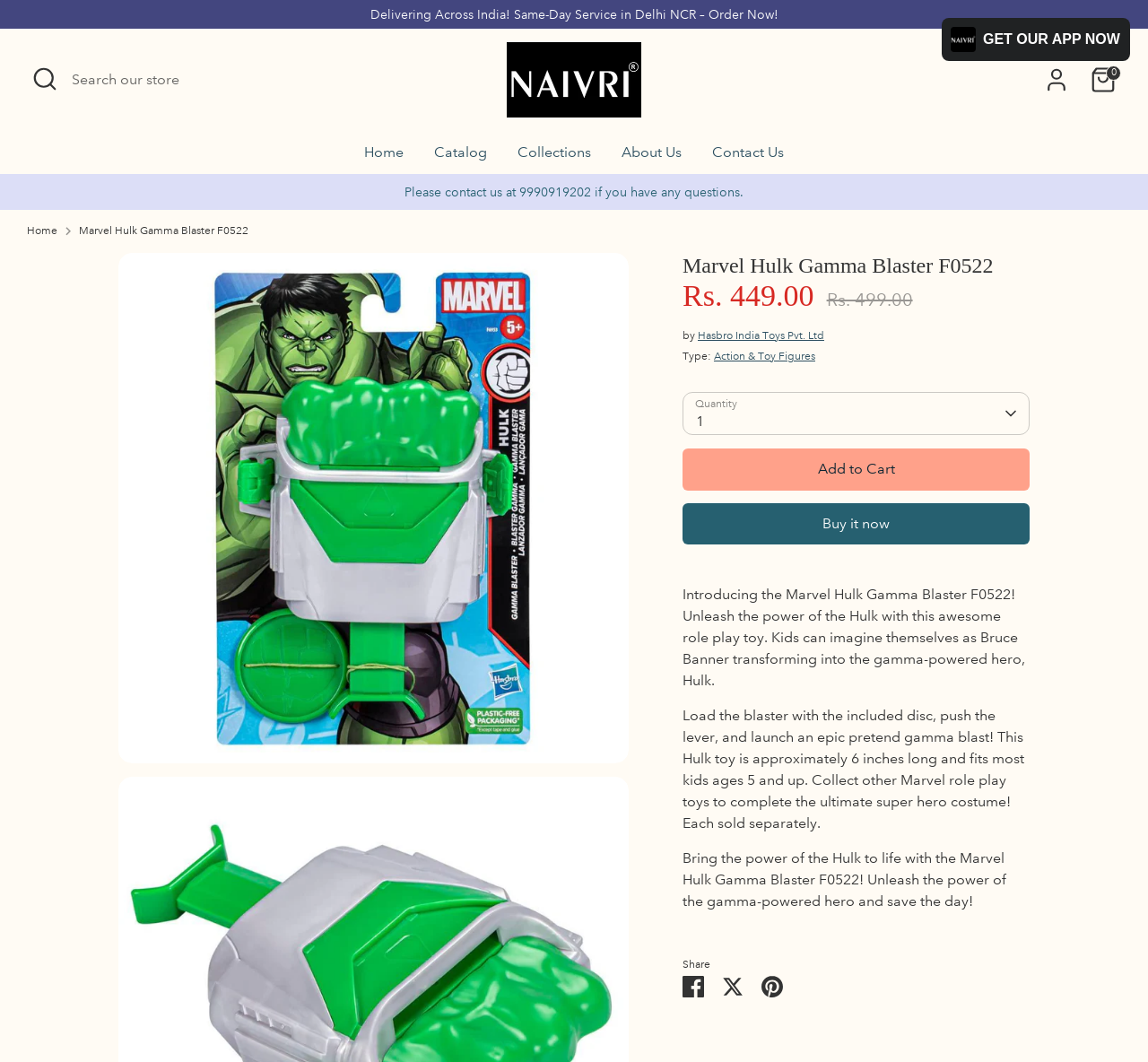Elaborate on the information and visuals displayed on the webpage.

This webpage is about the Marvel Hulk Gamma Blaster F0522, a role-play toy. At the top, there is a notification stating "Delivering Across India! Same-Day Service in Delhi NCR – Order Now!" followed by a search bar with a button and a text input field. On the top-right corner, there is a logo of Naivri, the website's brand, and a link to the account section.

The main content of the page is divided into two sections. On the left, there is a navigation menu with links to Home, Catalog, Collections, About Us, Contact Us, and More links. Below the navigation menu, there is a breadcrumb trail showing the current page's location in the website's hierarchy.

On the right, there is a large section dedicated to the product. It starts with a heading "Marvel Hulk Gamma Blaster F0522" and an image of the product. Below the heading, there are two prices: a regular price of Rs. 499.00 and a discounted price of Rs. 449.00. The product is described as being from Hasbro India Toys Pvt. Ltd and categorized as an Action & Toy Figure.

Further down, there are details about the product, including a description of its features and a call to action to "Add to Cart" or "Buy it now". The product description is divided into three paragraphs, each highlighting a different aspect of the toy. There are also buttons to share the product on social media platforms like Facebook, Twitter, and Pinterest.

At the bottom of the page, there is a small section promoting the website's mobile app, with a call to action to "GET OUR APP NOW" and an image of the app's icon.